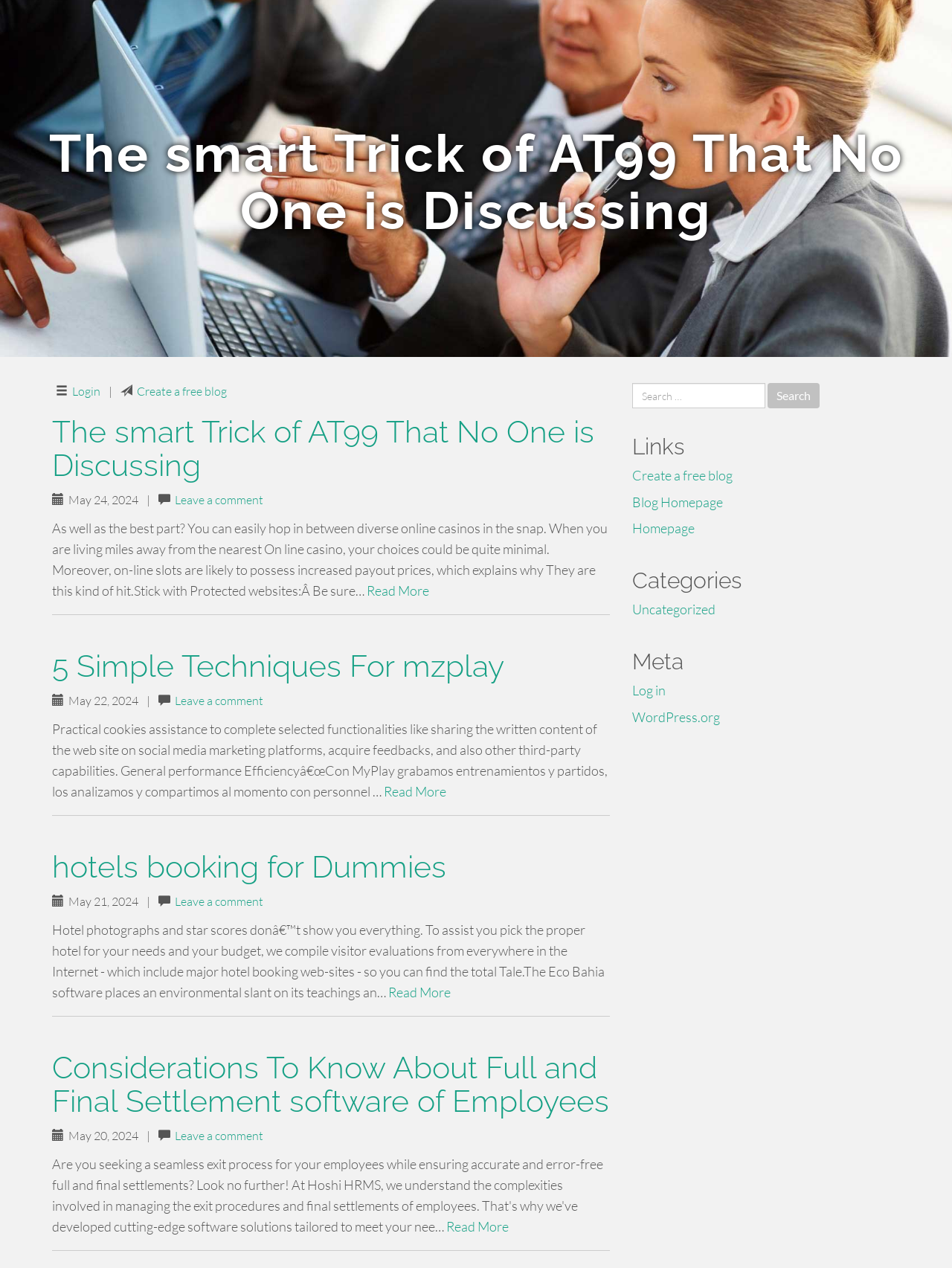Describe the entire webpage, focusing on both content and design.

This webpage is a blog homepage with a title "The smart Trick of AT99 That No One is Discussing". At the top, there is a heading with the same title, followed by a login link and a link to create a free blog. 

Below the heading, there are four articles, each with a heading, a date, and a brief summary. The first article has a heading "The smart Trick of AT99 That No One is Discussing" and discusses online casinos. The second article has a heading "5 Simple Techniques For mzplay" and talks about cookies and their functionalities. The third article has a heading "hotels booking for Dummies" and provides information about hotel booking. The fourth article has a heading "Considerations To Know About Full and Final Settlement software of Employees" and discusses employee settlement software.

Each article has a "Read More" link at the bottom, and there are horizontal separators between the articles. 

On the right side of the page, there is a complementary section with a search bar, links to create a free blog, blog homepage, and homepage. Below the search bar, there are headings for "Links", "Categories", and "Meta", with corresponding links underneath.